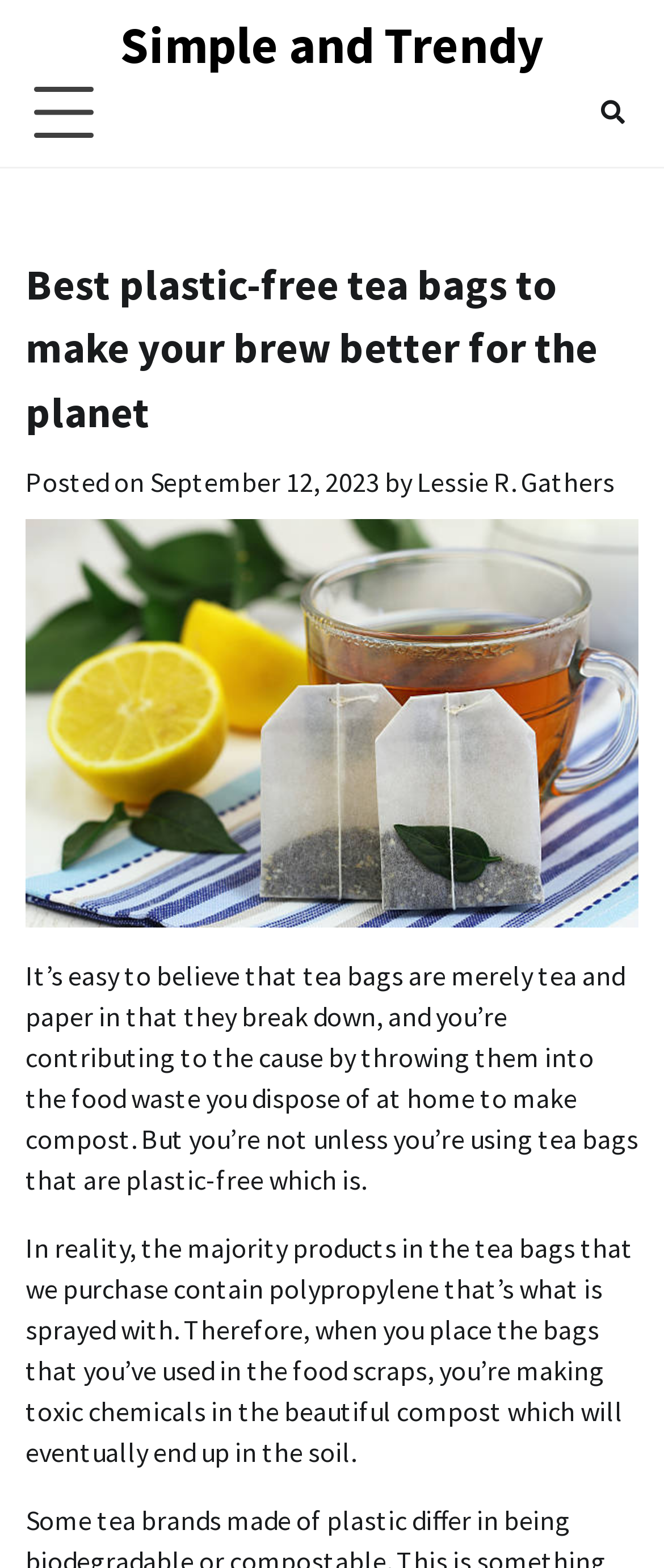Please find and generate the text of the main header of the webpage.

Best plastic-free tea bags to make your brew better for the planet